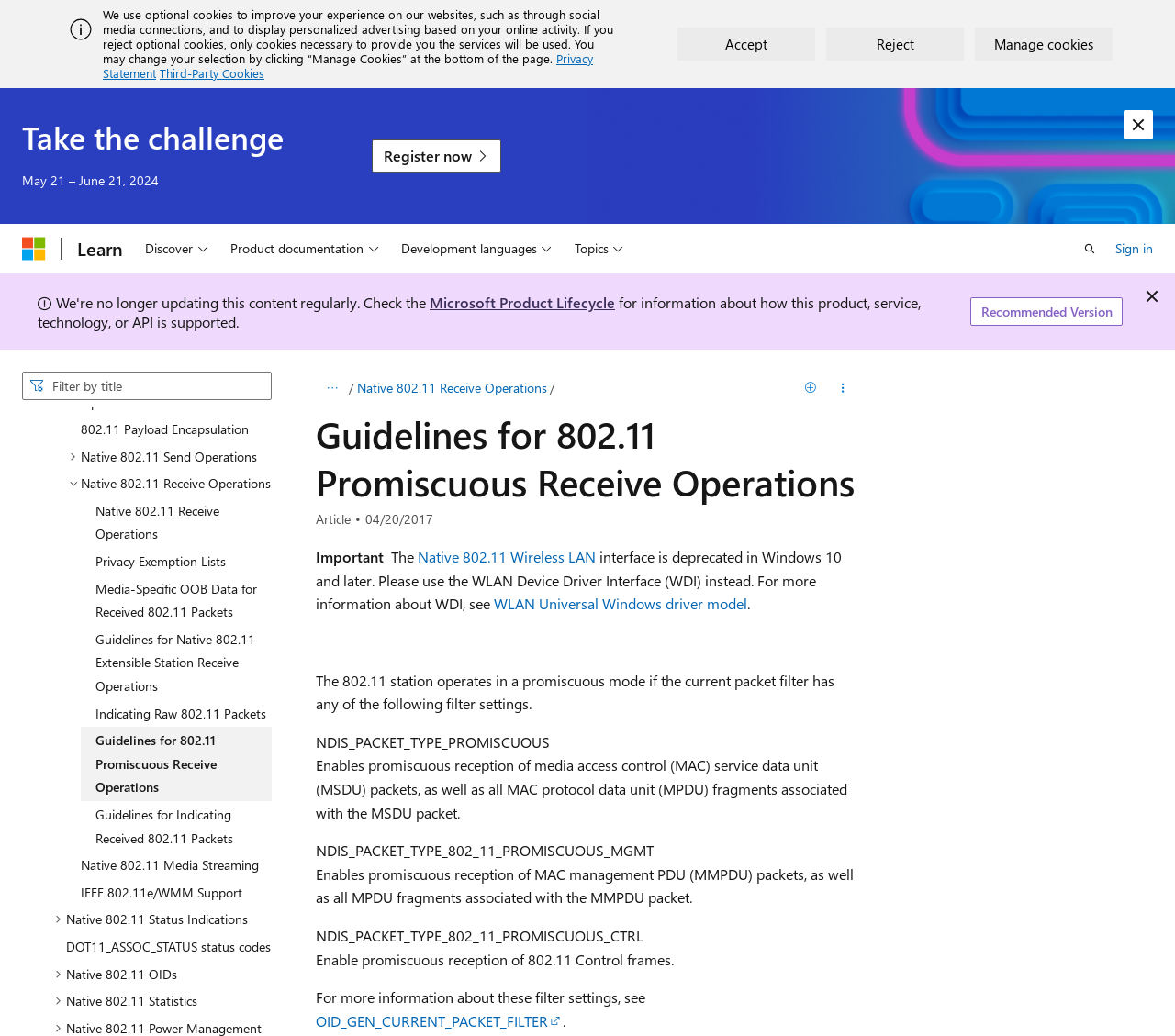What type of packets does NDIS_PACKET_TYPE_PROMISCUOUS enable reception of?
Please answer the question with a detailed response using the information from the screenshot.

According to the article, NDIS_PACKET_TYPE_PROMISCUOUS enables promiscuous reception of media access control (MAC) service data unit (MSDU) packets, as well as all MAC protocol data unit (MPDU) fragments associated with the MSDU packet.